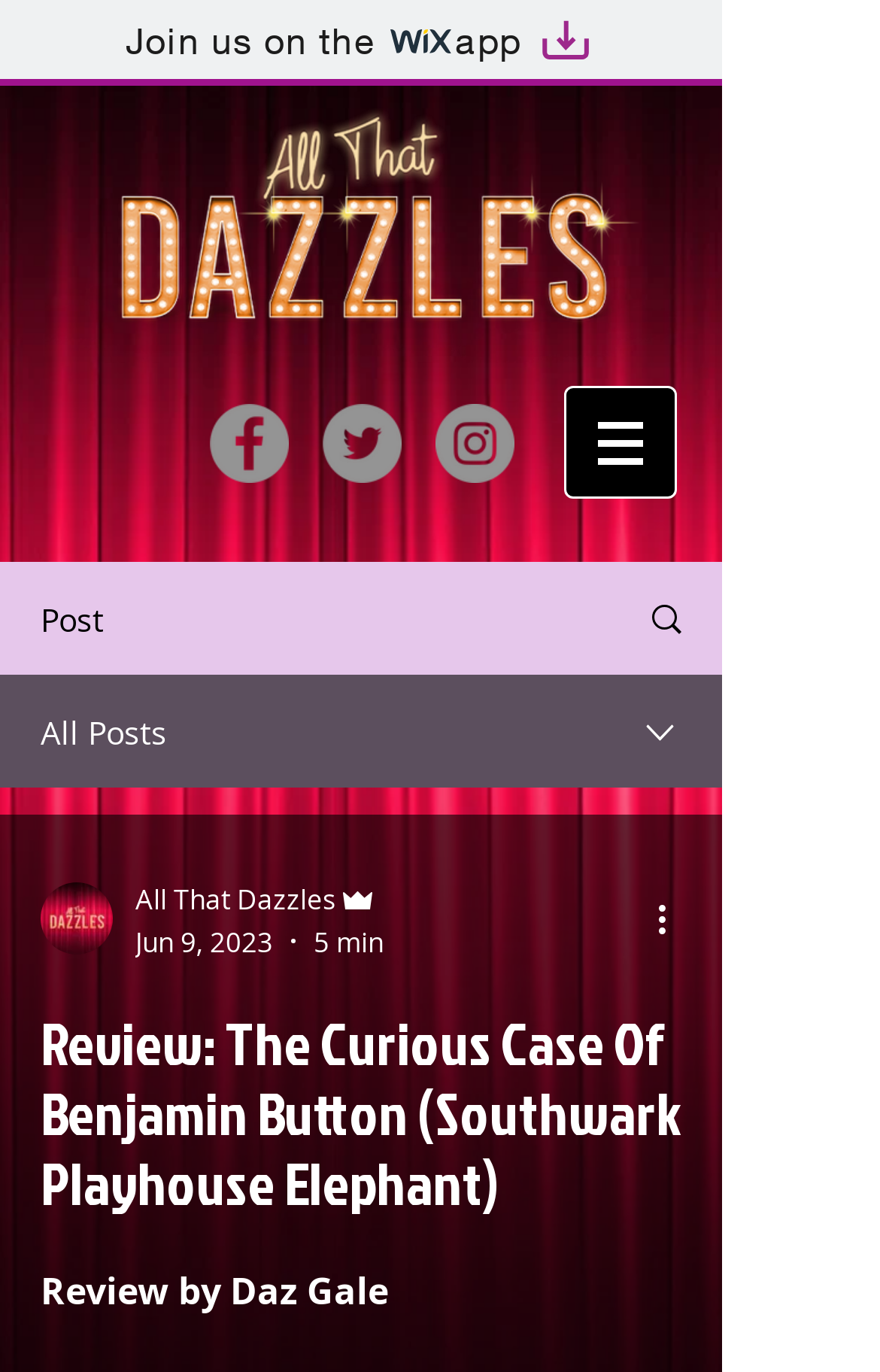Using the details in the image, give a detailed response to the question below:
What is the date of the latest article?

I found the date of the latest article by looking at the section below the author's name, which displays the date and time taken to read the article. The date of the latest article is Jun 9, 2023.